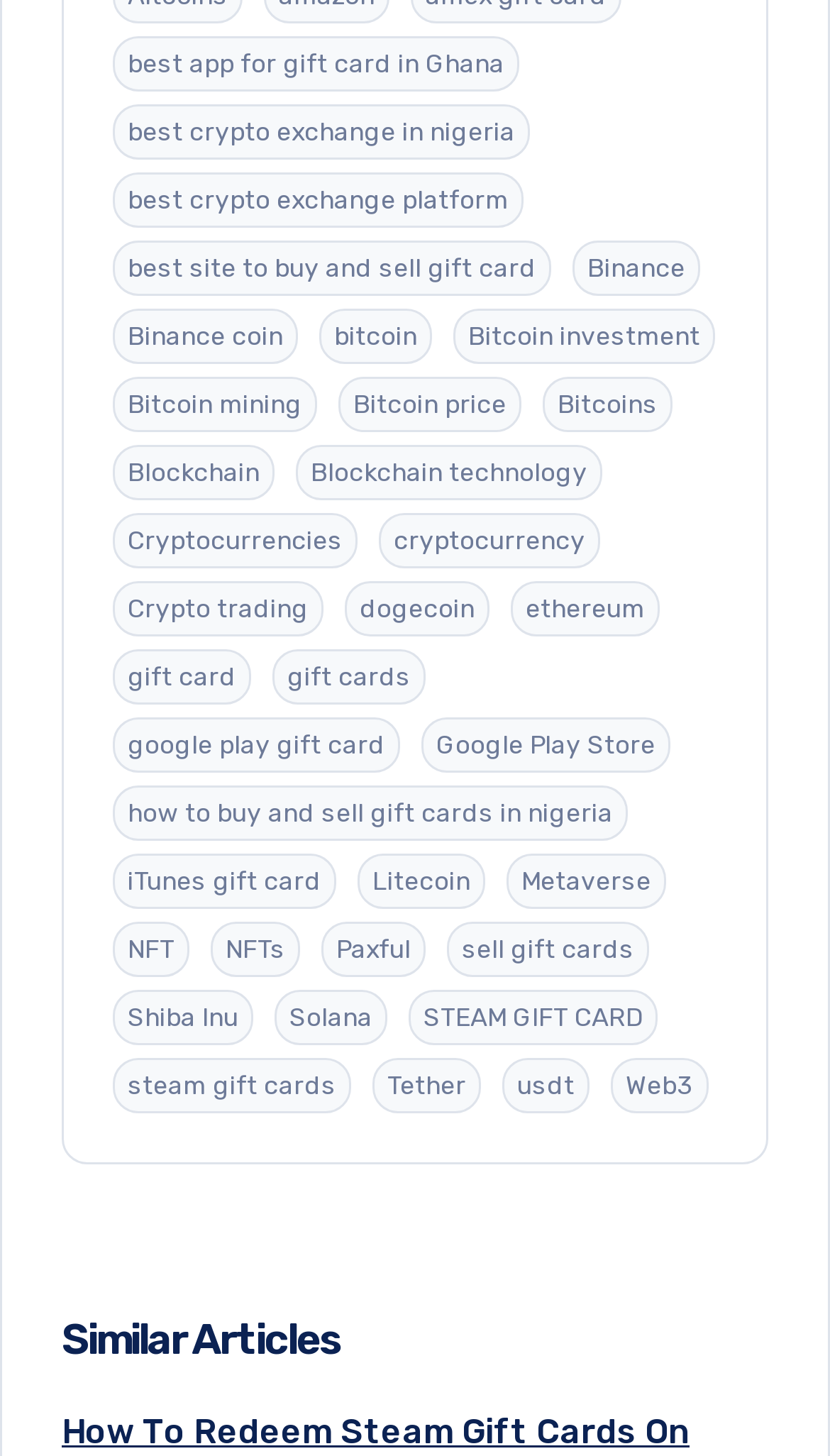Answer the following query with a single word or phrase:
What is the purpose of the webpage?

listing cryptocurrency and gift card resources